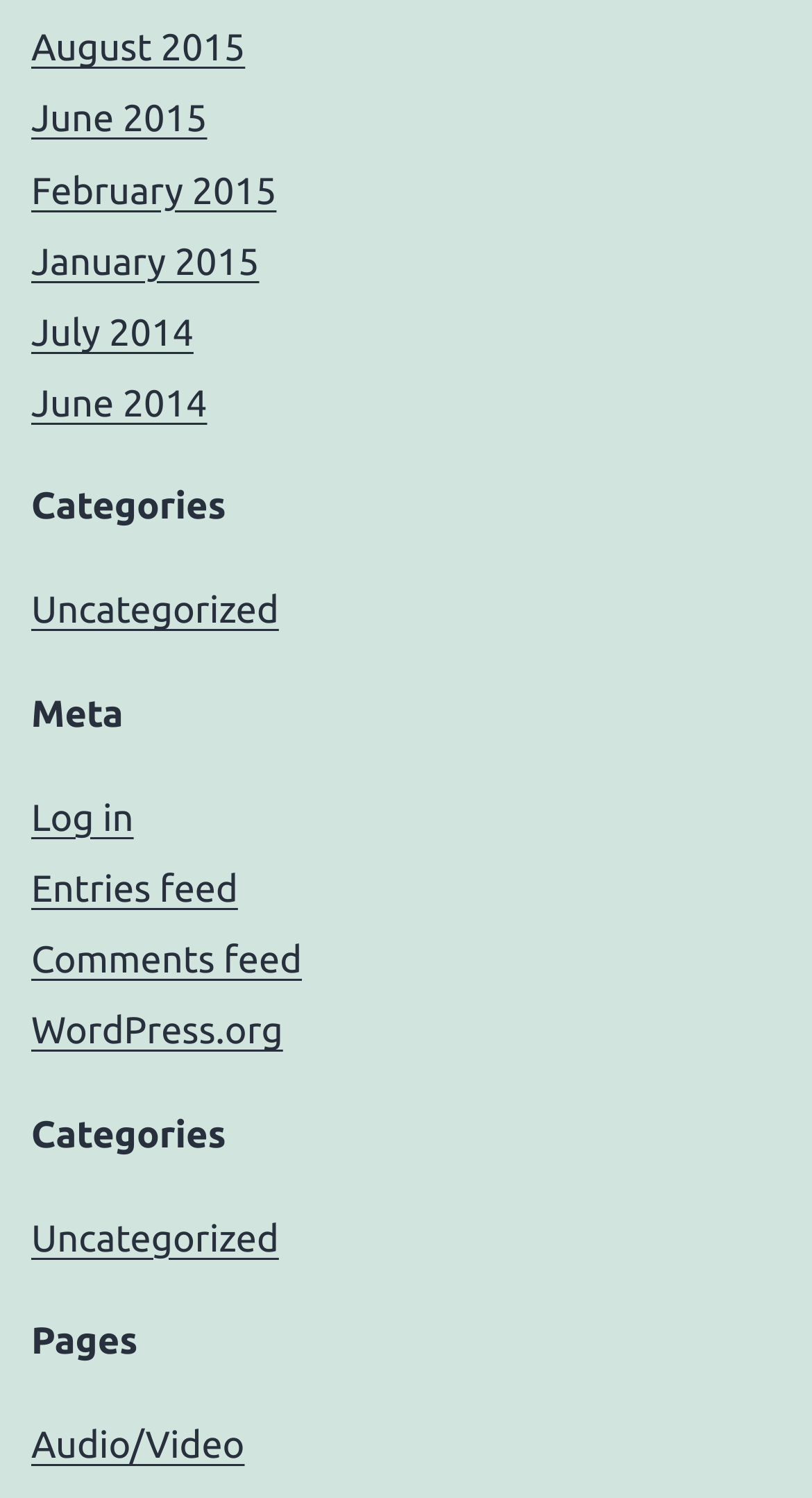Determine the bounding box coordinates of the UI element described by: "Log in".

[0.038, 0.532, 0.165, 0.56]